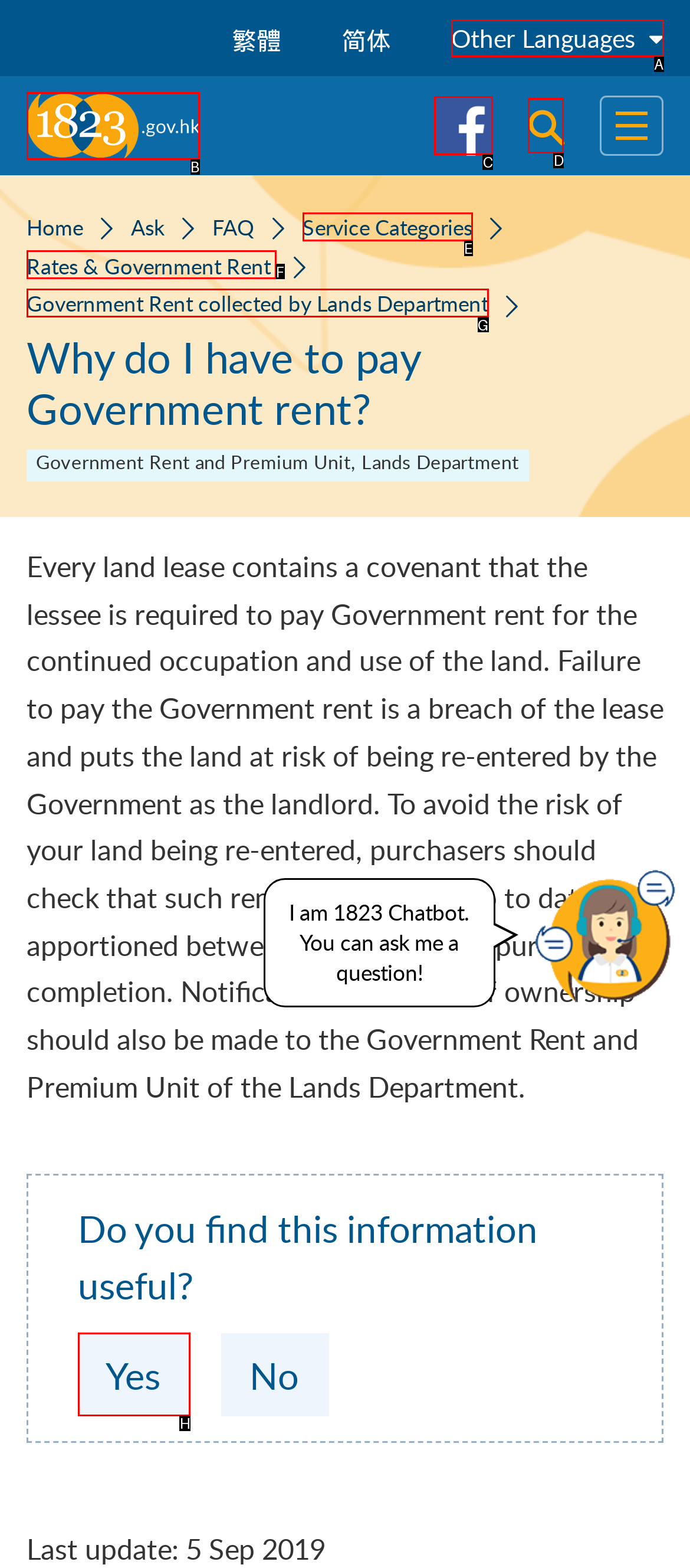Determine which UI element you should click to perform the task: Click Yes to indicate the information is useful
Provide the letter of the correct option from the given choices directly.

H